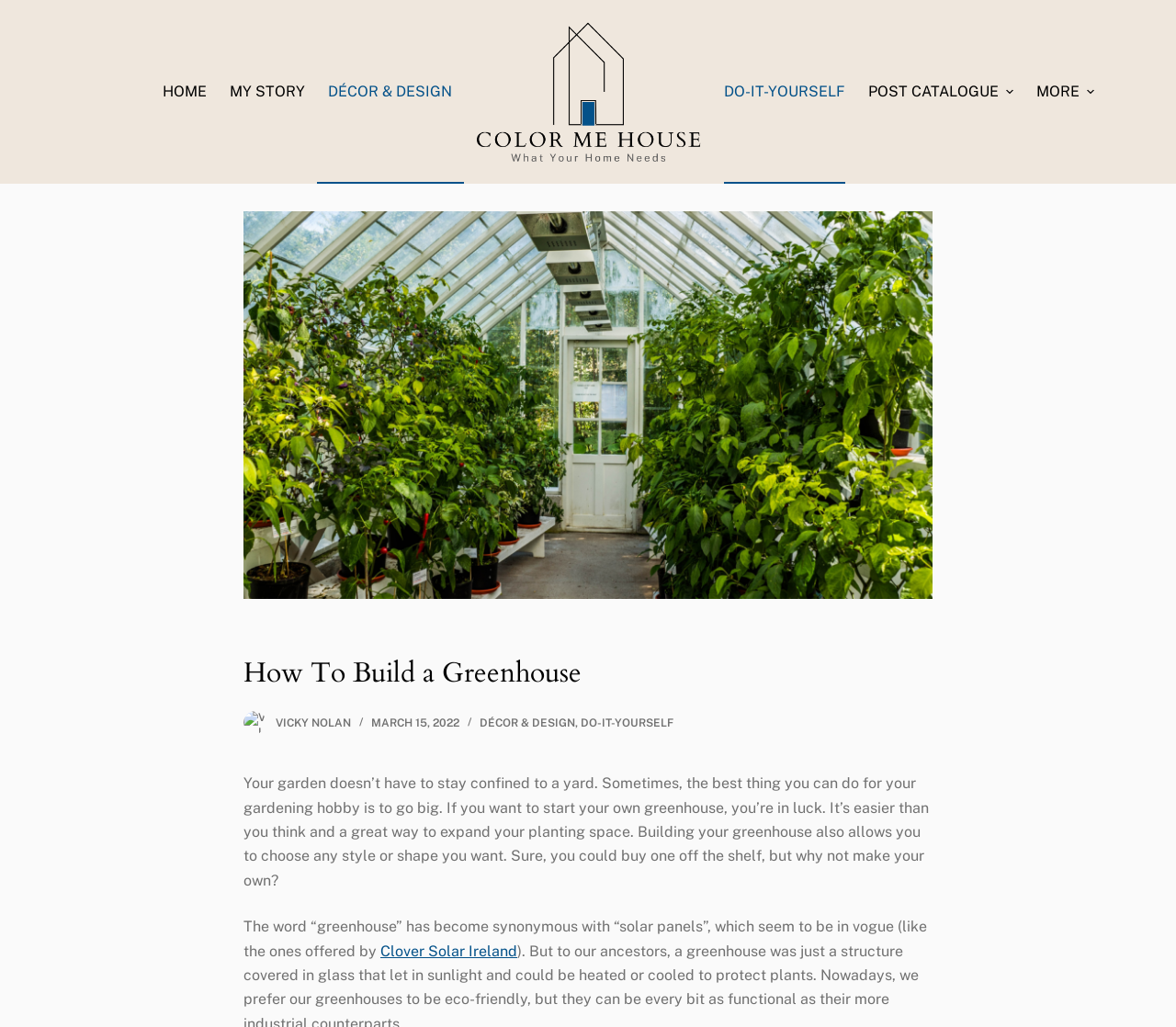Based on the image, provide a detailed and complete answer to the question: 
What is the date of the article?

The date of the article can be found in the header section, where it says 'MARCH 15, 2022' next to the author's name.